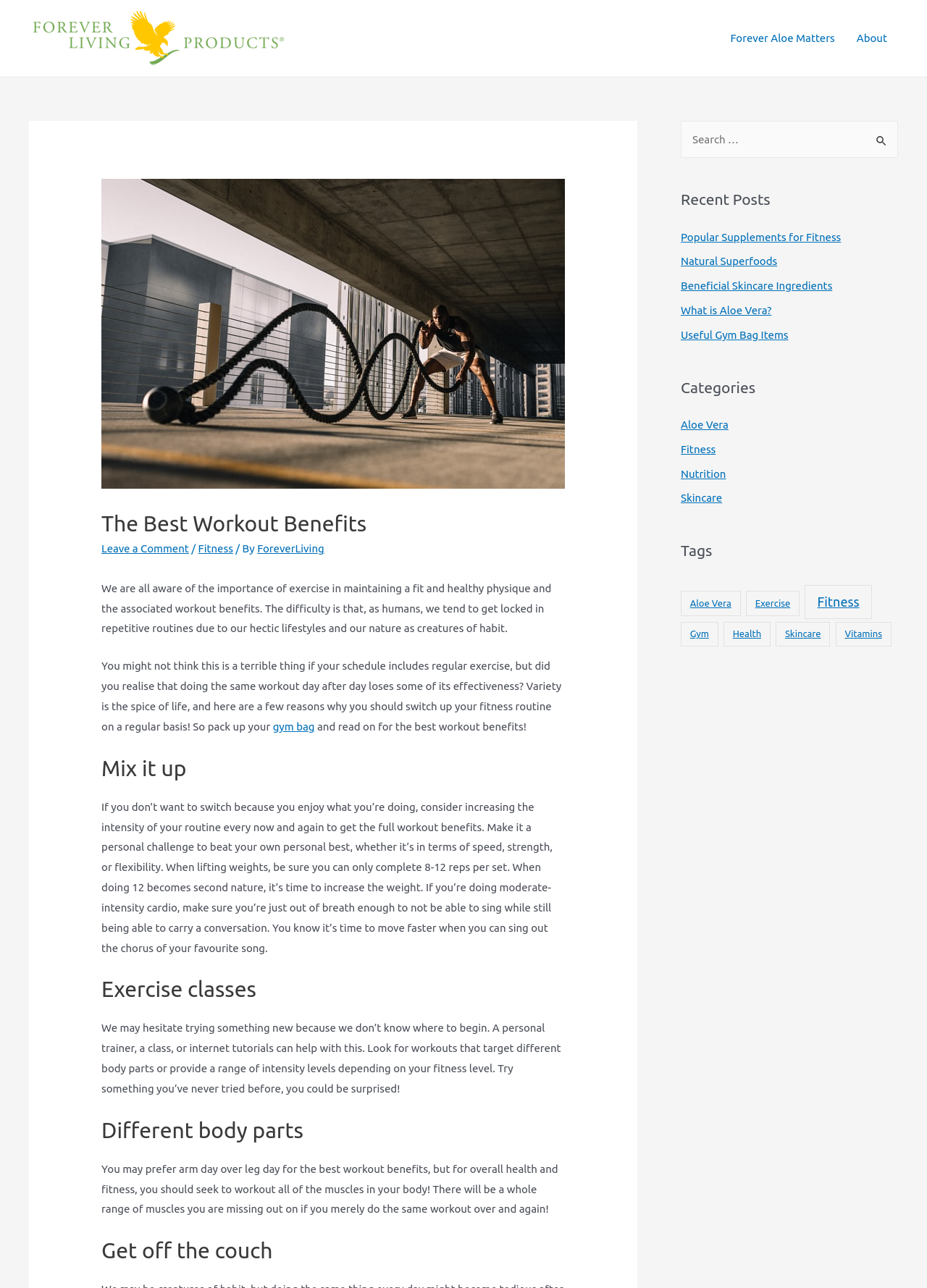Predict the bounding box for the UI component with the following description: "PE Cosmetic Tube".

None